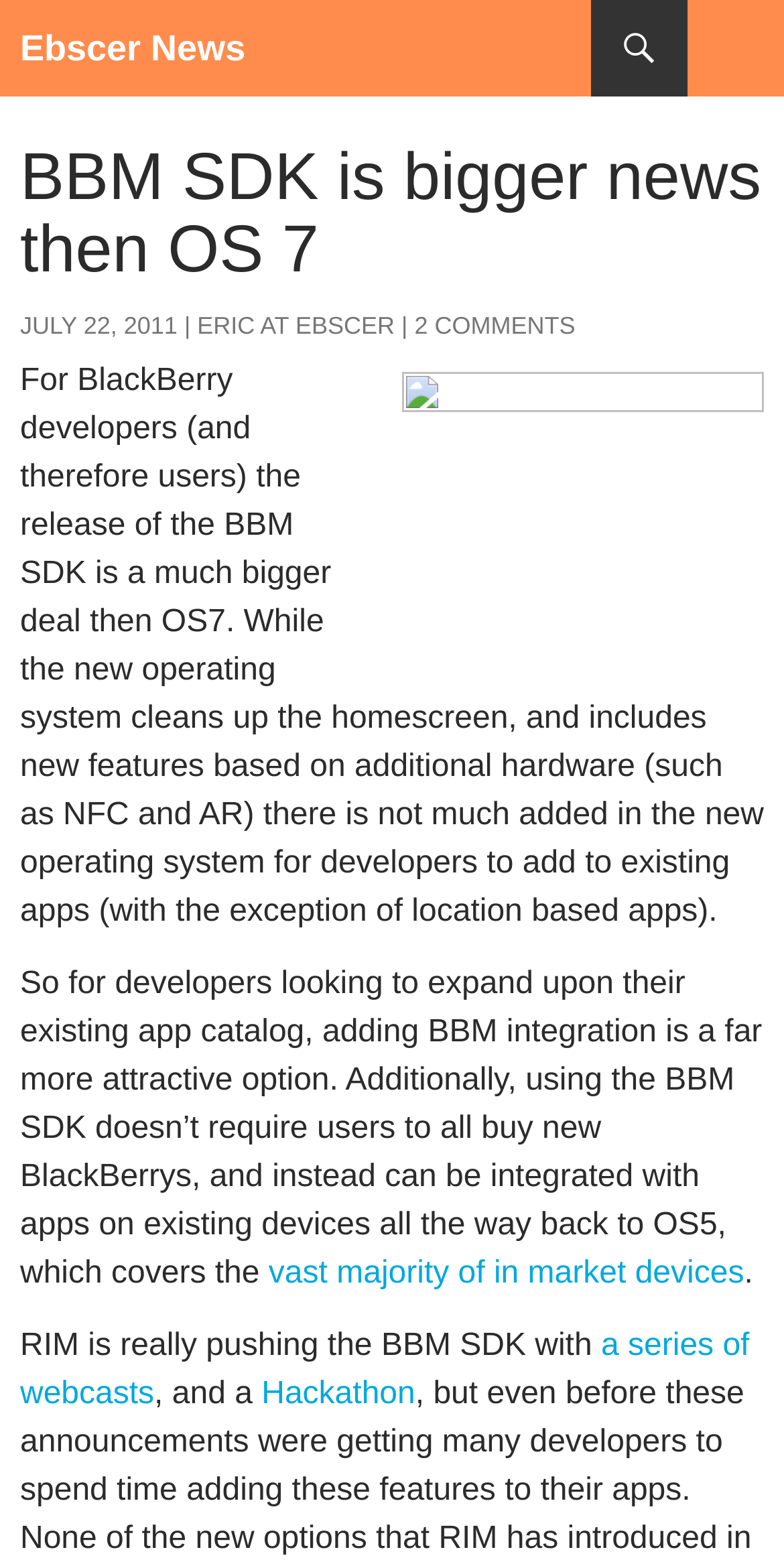What is RIM promoting with a series of webcasts?
With the help of the image, please provide a detailed response to the question.

I found that RIM is promoting the BBM SDK with a series of webcasts by reading the text 'RIM is really pushing the BBM SDK with a series of webcasts'.